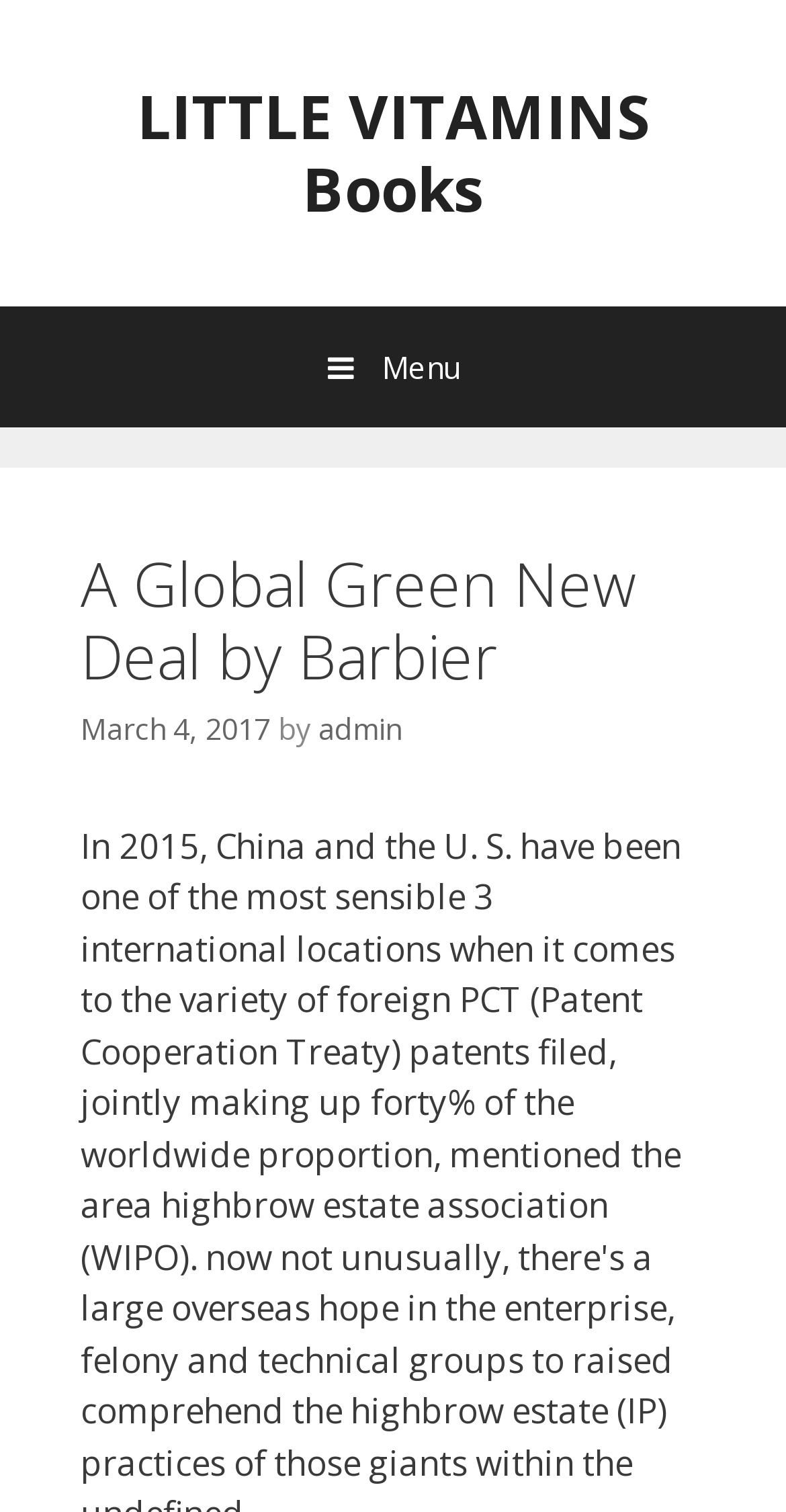Please determine the main heading text of this webpage.

A Global Green New Deal by Barbier